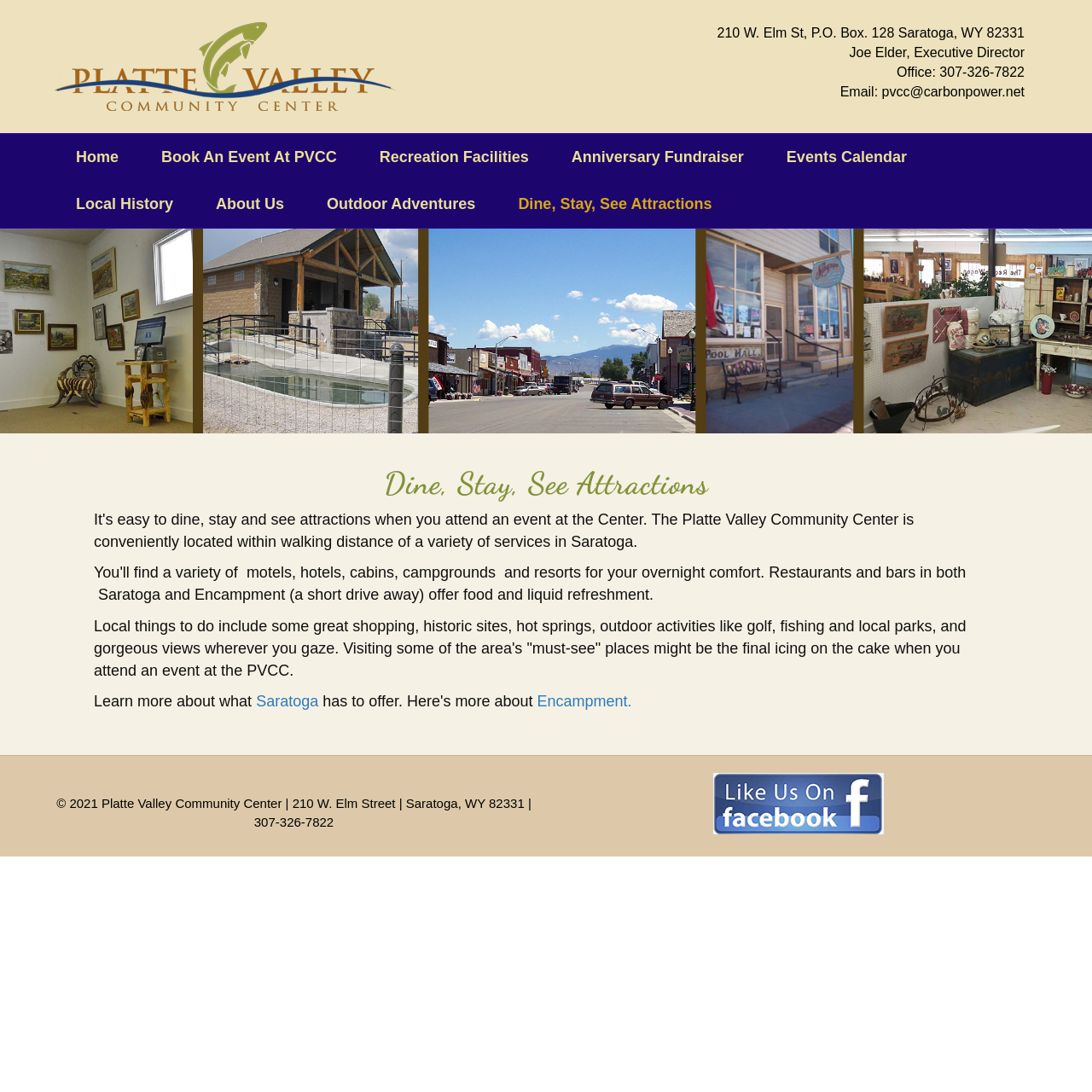Locate the bounding box coordinates of the element that should be clicked to fulfill the instruction: "Visit the Home page".

[0.05, 0.123, 0.128, 0.166]